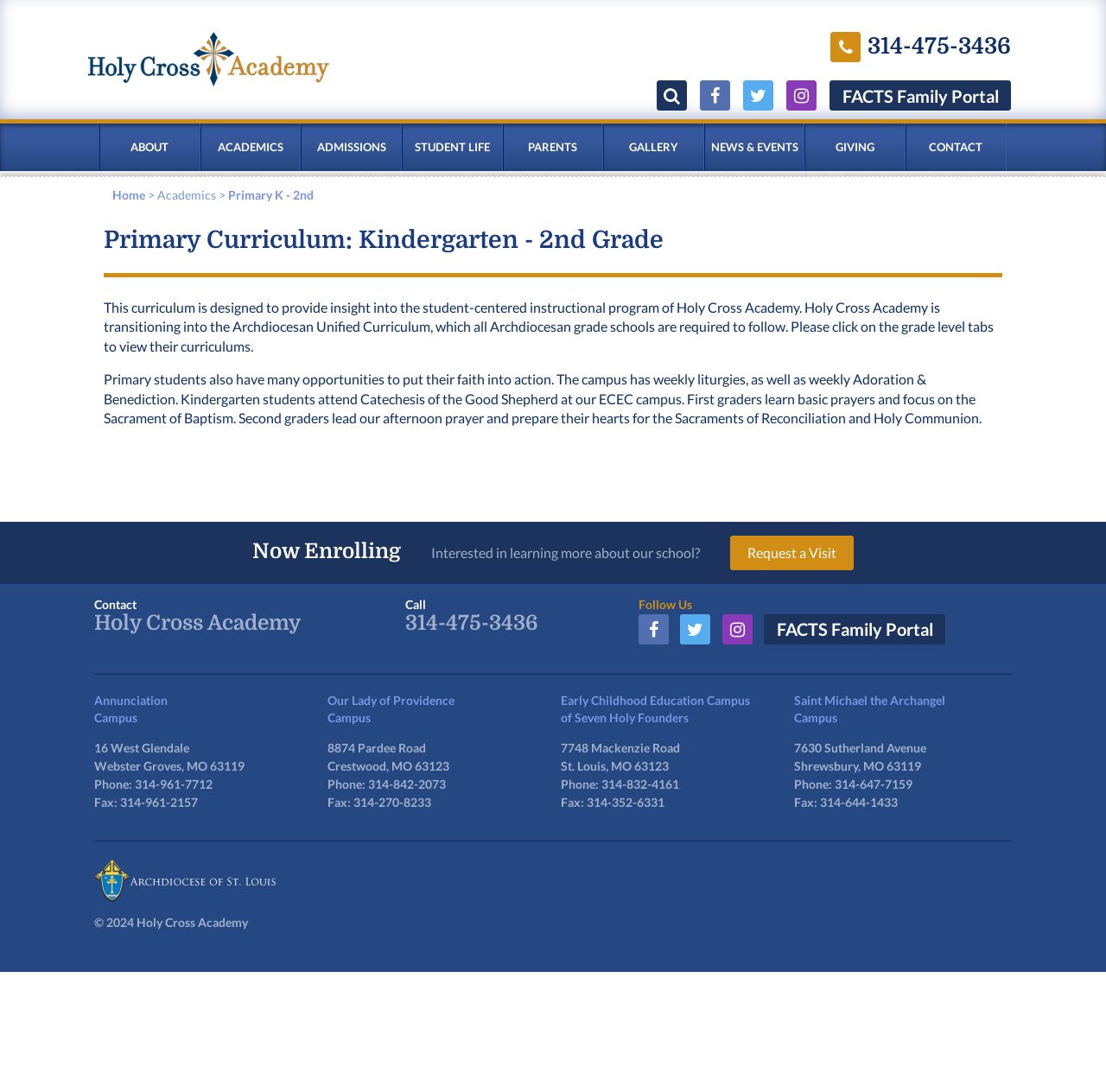Predict the bounding box coordinates of the UI element that matches this description: "FACTS Family Portal". The coordinates should be in the format [left, top, right, bottom] with each value between 0 and 1.

[0.691, 0.562, 0.855, 0.59]